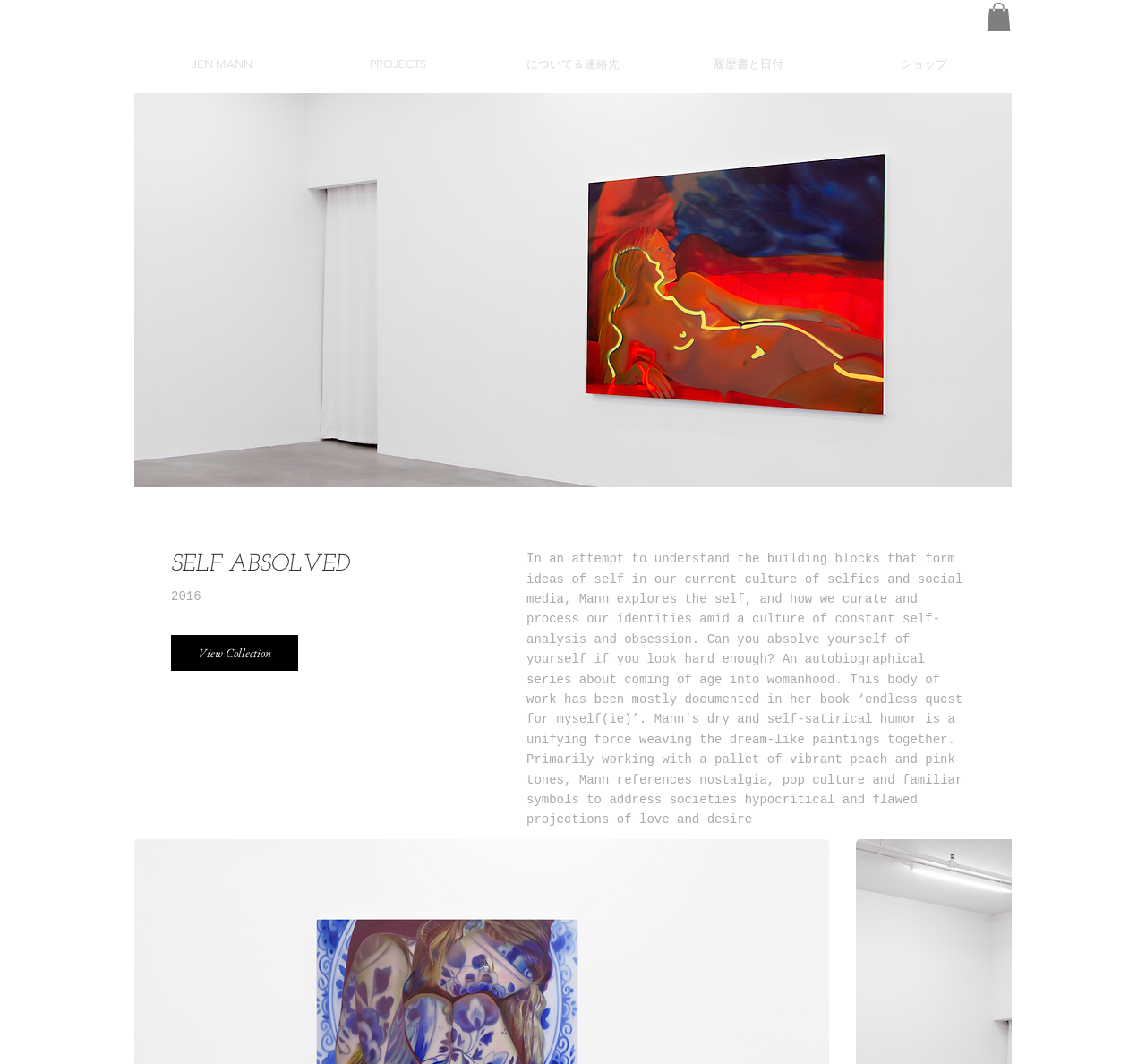Identify the bounding box of the UI element that matches this description: "View Collection".

[0.149, 0.597, 0.26, 0.63]